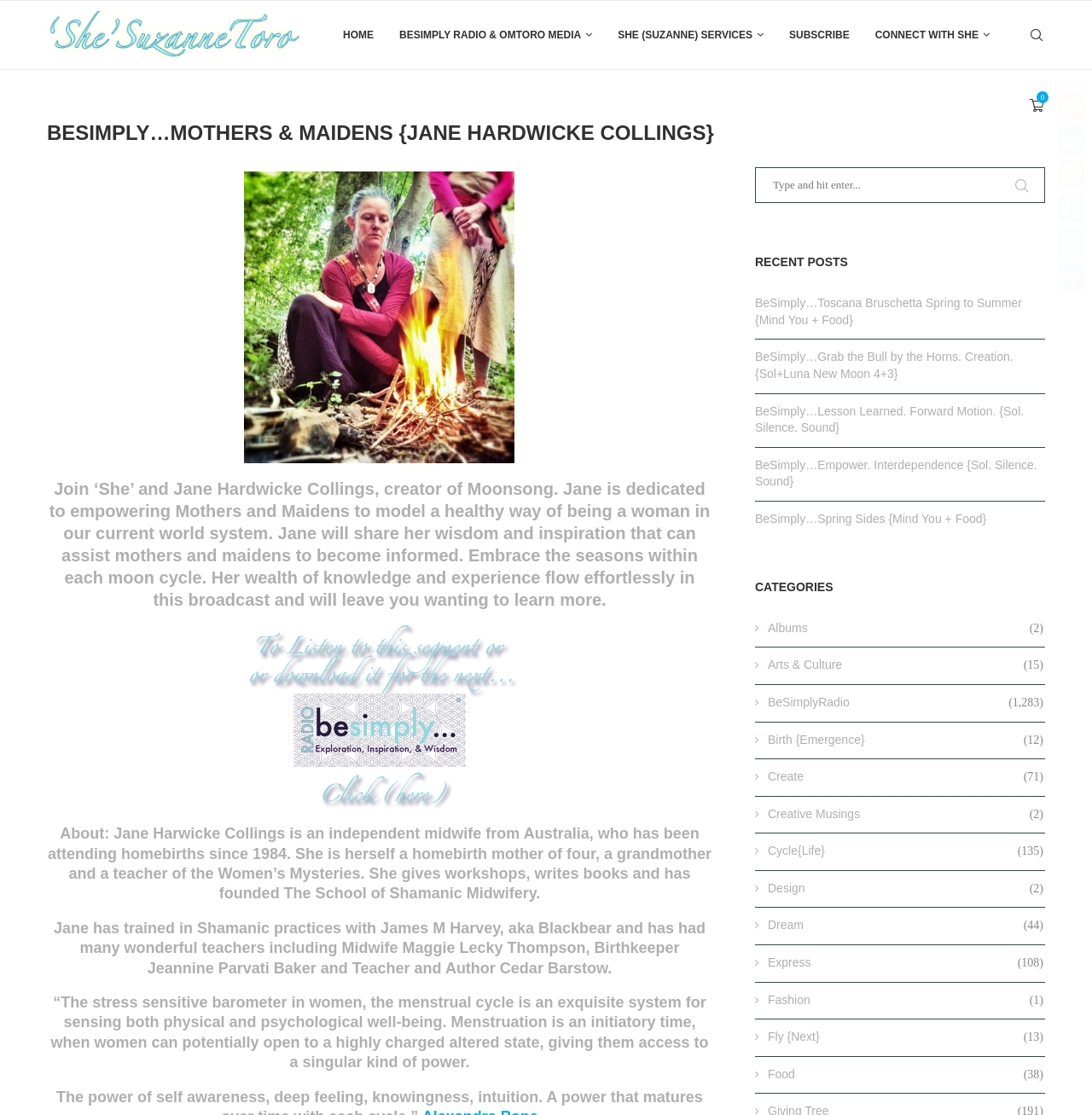What is the name of the radio station mentioned on the webpage?
Refer to the image and give a detailed answer to the query.

I found the answer by looking at the link that says 'BESIMPLY RADIO & OMTORO MEDIA' which indicates that the radio station is called BeSimply Radio.